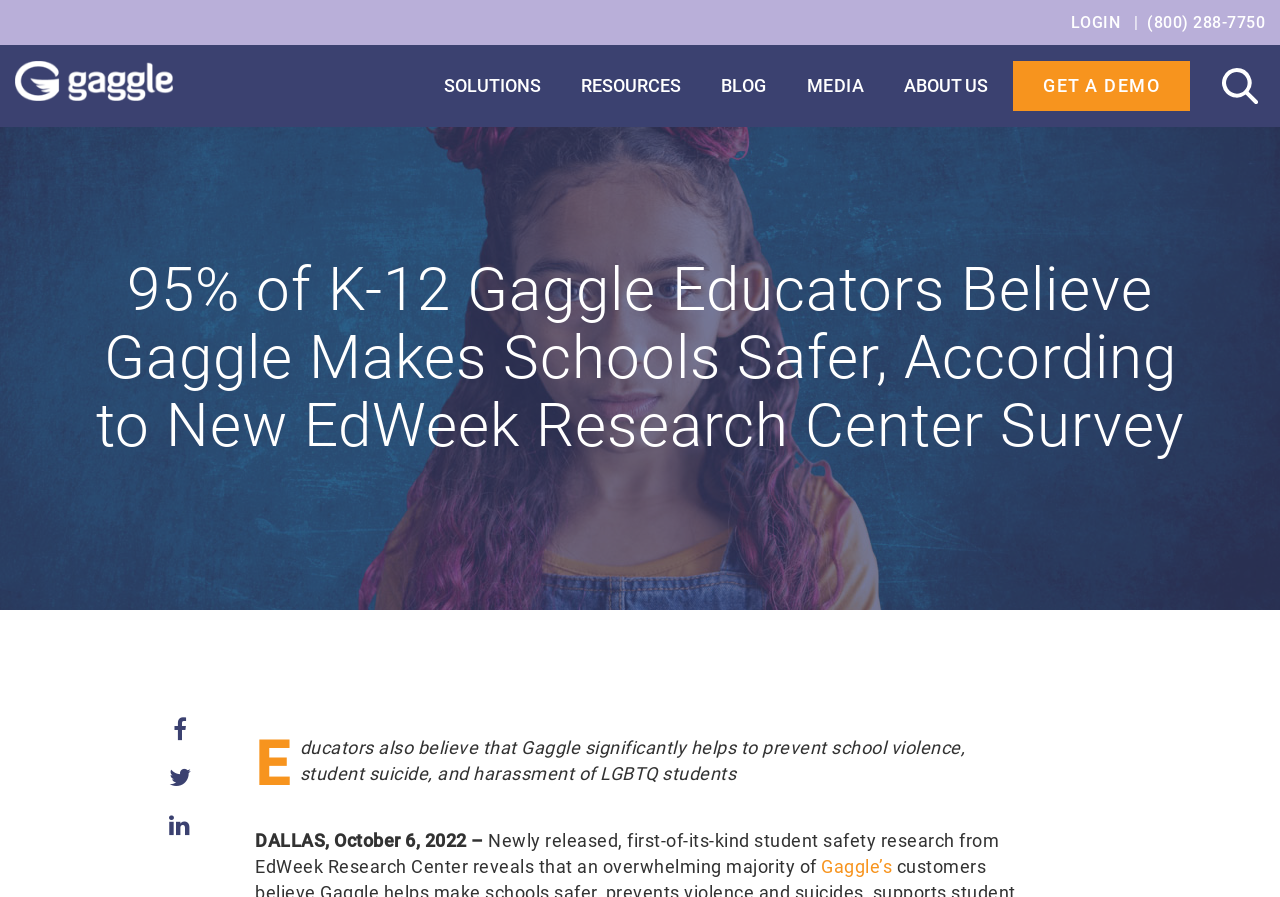What is the main topic of the webpage?
Please ensure your answer is as detailed and informative as possible.

I found the main topic by looking at the heading element, which says '95% of K-12 Gaggle Educators Believe Gaggle Makes Schools Safer, According to New EdWeek Research Center Survey', and also by looking at the surrounding text, which talks about Gaggle's role in school safety.